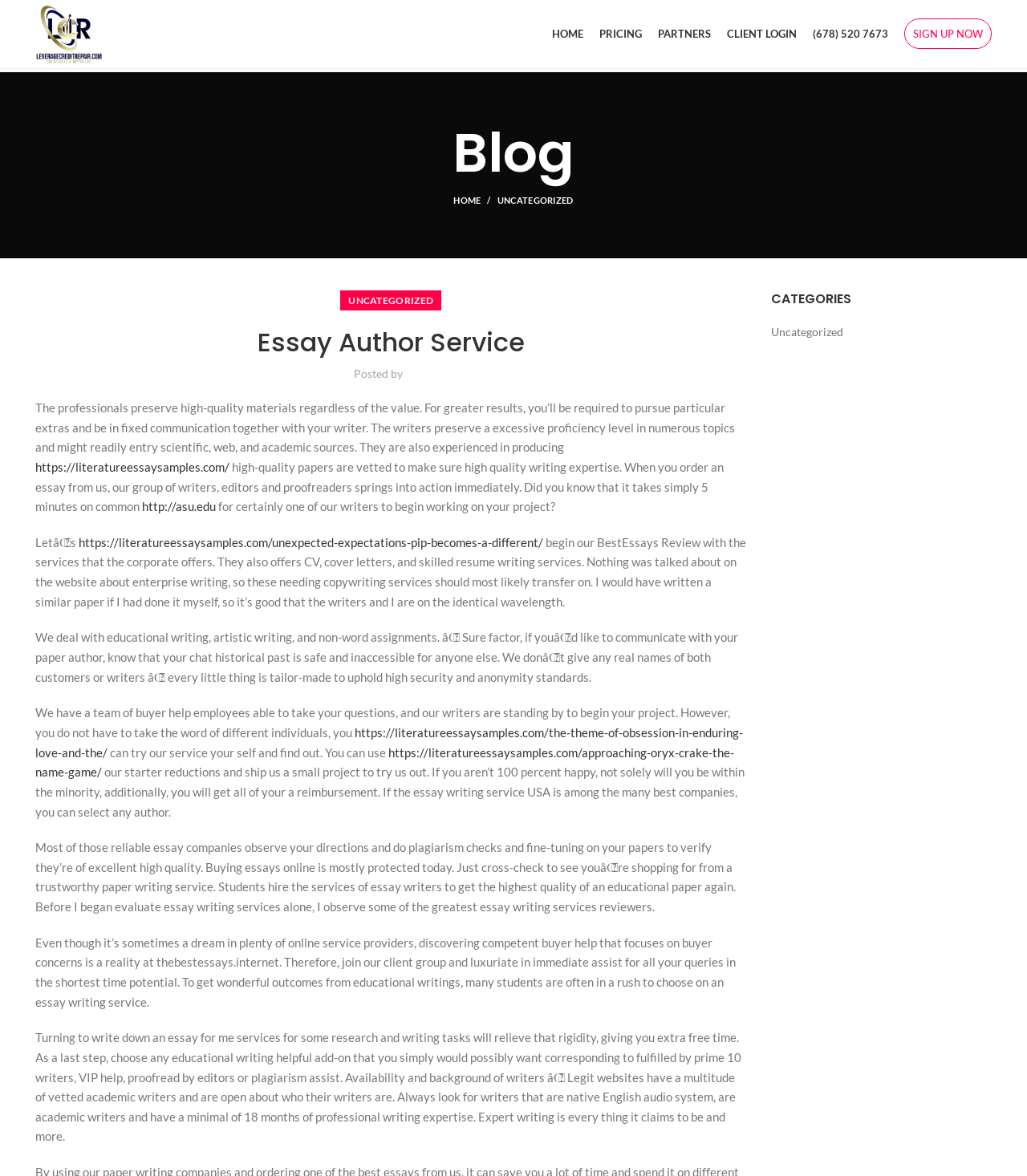Provide an in-depth caption for the elements present on the webpage.

The webpage is about Essay Author Service, a company that provides essay writing services. At the top of the page, there is a logo and a navigation menu with links to "HOME", "PRICING", "PARTNERS", "CLIENT LOGIN", and a phone number. On the right side of the navigation menu, there is a "SIGN UP NOW" button.

Below the navigation menu, there is a heading "Blog" and a subheading "HOME / UNCATEGORIZED". The main content of the page is a blog post about the Essay Author Service, which describes the company's services, including academic writing, creative writing, and non-word assignments. The post also mentions the company's commitment to high-quality writing, security, and anonymity.

The blog post is divided into several sections, each with a different topic. There are links to other websites and articles throughout the post, as well as images, including an author avatar. The text is written in a formal and professional tone, with a focus on the company's services and benefits.

On the right side of the page, there is a complementary section with a heading "CATEGORIES" and a link to "Uncategorized". This section appears to be a sidebar or a widget area.

Overall, the webpage is well-organized and easy to navigate, with a clear focus on the Essay Author Service and its offerings.